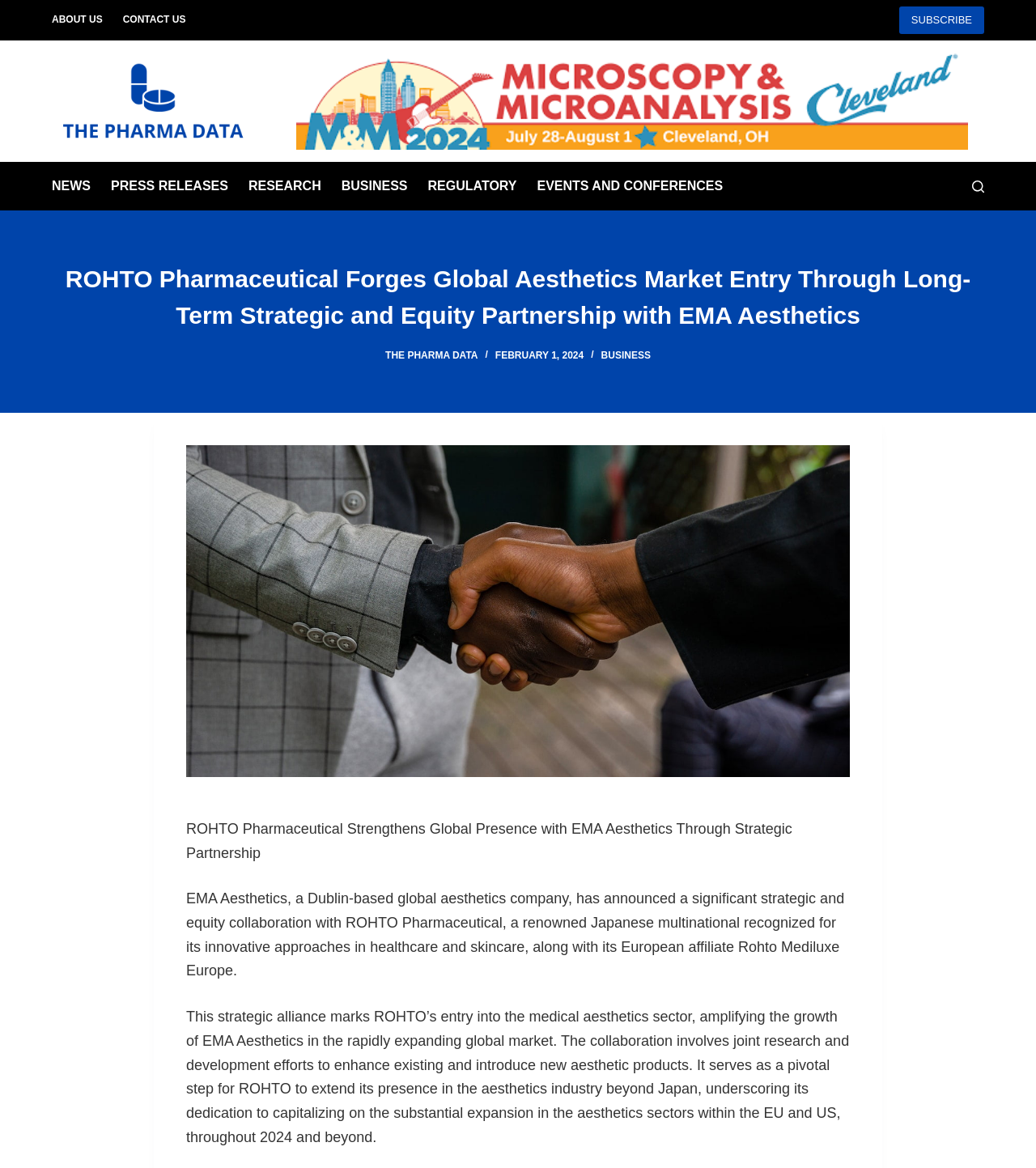Determine the bounding box coordinates of the region I should click to achieve the following instruction: "Click on the 'THE PHARMA DATA' link". Ensure the bounding box coordinates are four float numbers between 0 and 1, i.e., [left, top, right, bottom].

[0.372, 0.3, 0.461, 0.309]